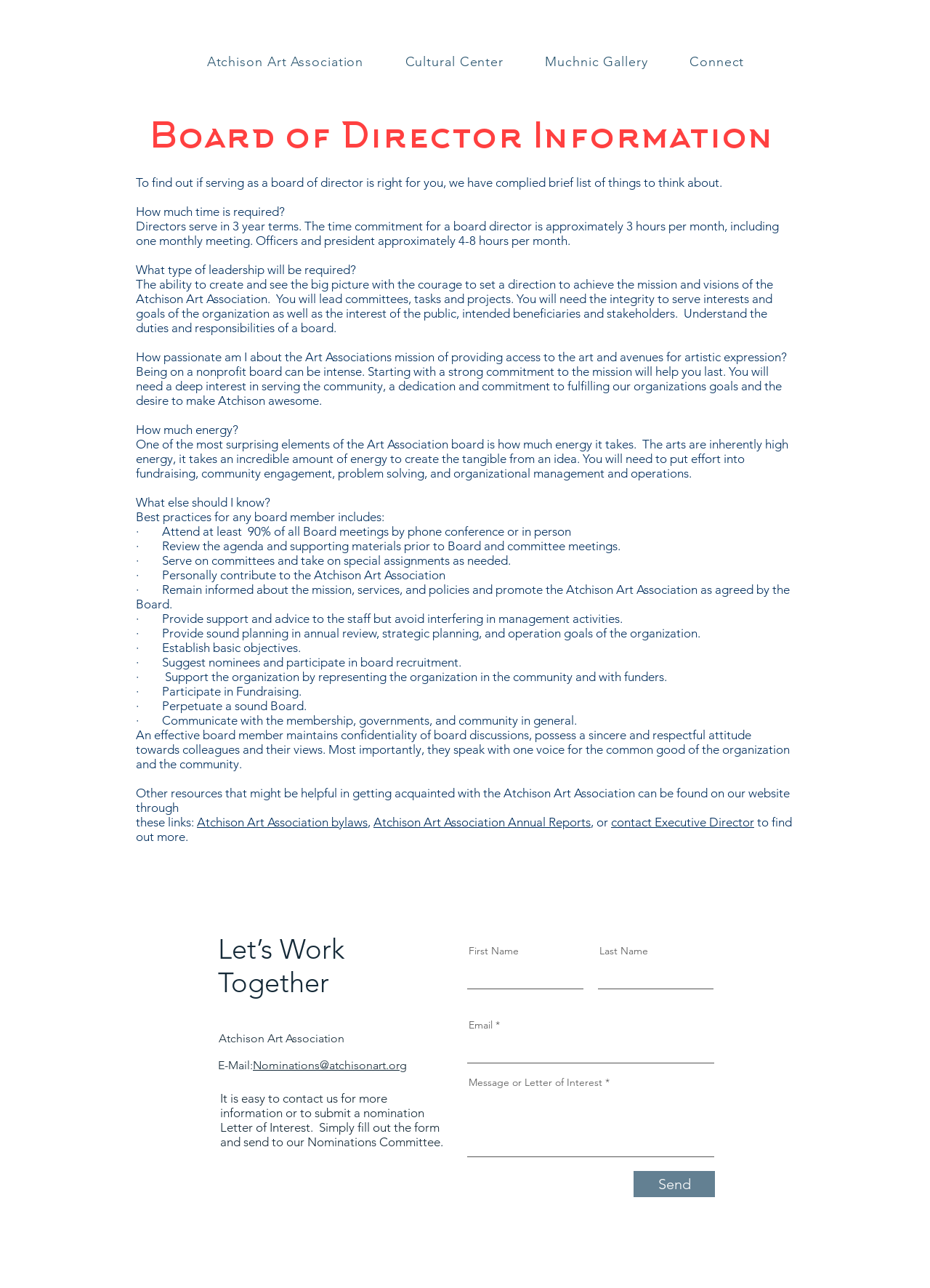Use a single word or phrase to answer the question: What is required to serve as a board director?

3 hours per month